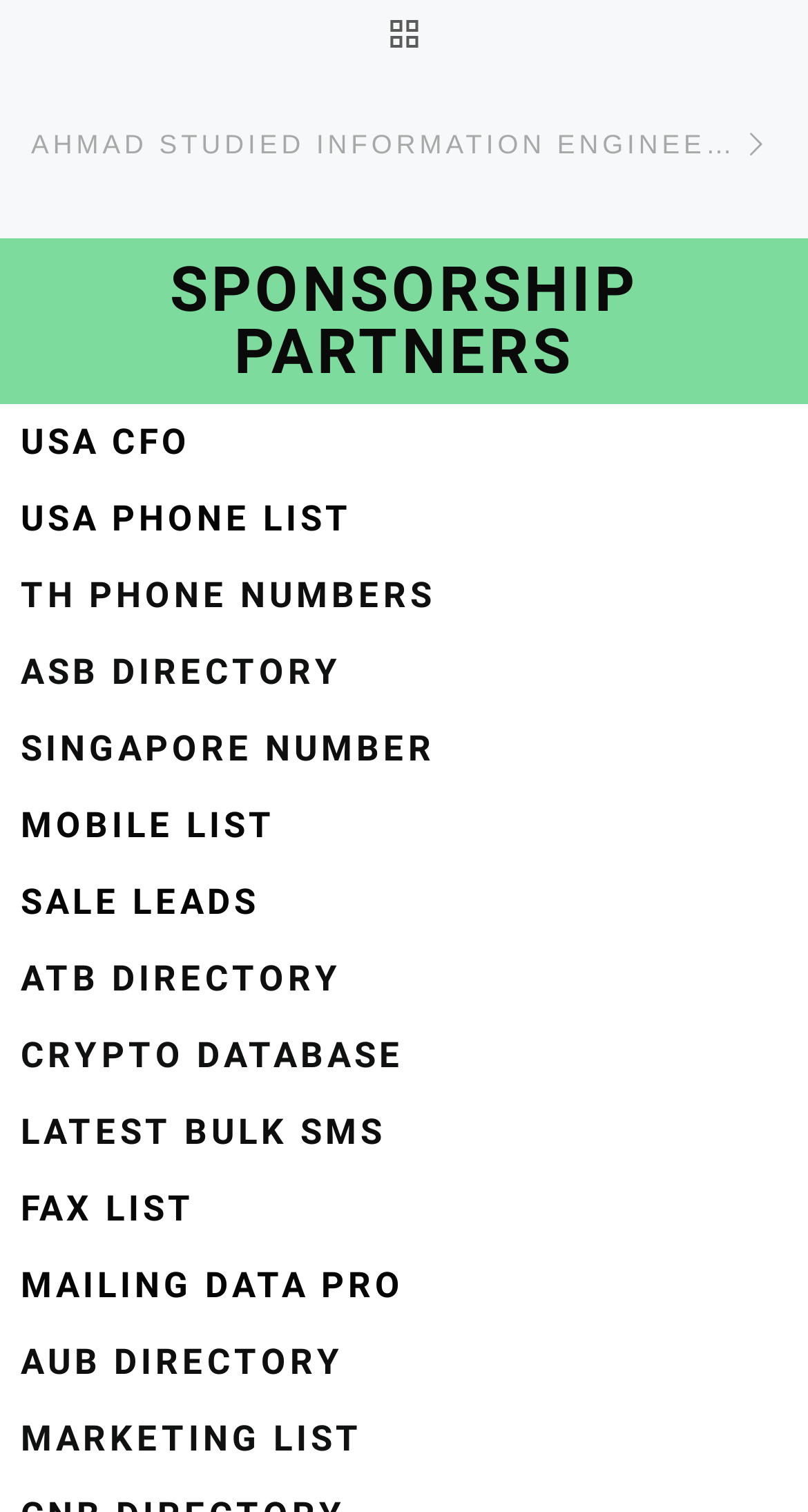Use the information in the screenshot to answer the question comprehensively: How many links are available under 'SPONSORSHIP PARTNERS'?

There is only one link available under 'SPONSORSHIP PARTNERS', which is 'USA CFO'.